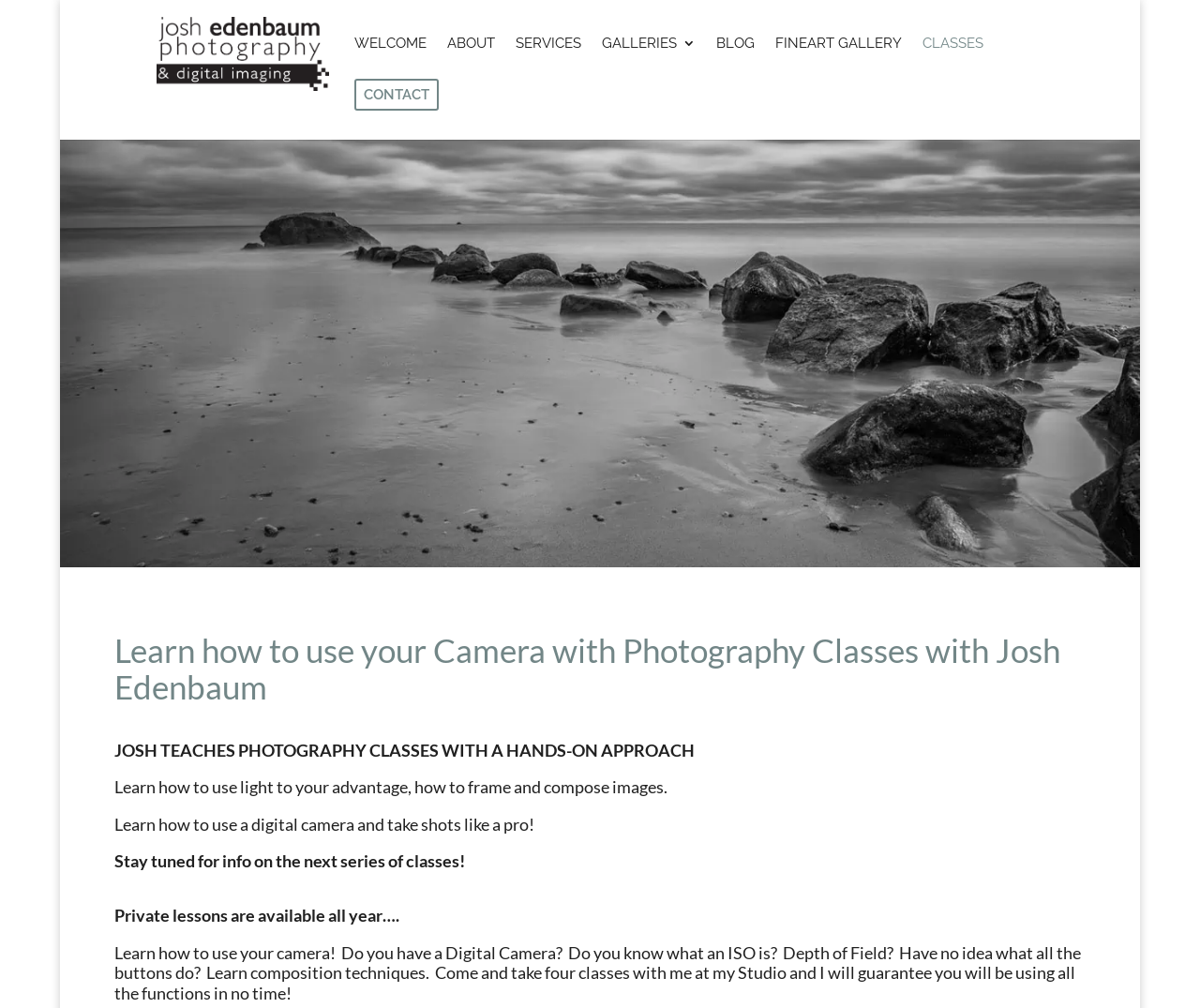Is private lessons available?
Give a thorough and detailed response to the question.

Private lessons are available, as mentioned in the text 'Private lessons are available all year…' which indicates that private lessons can be taken at any time of the year.